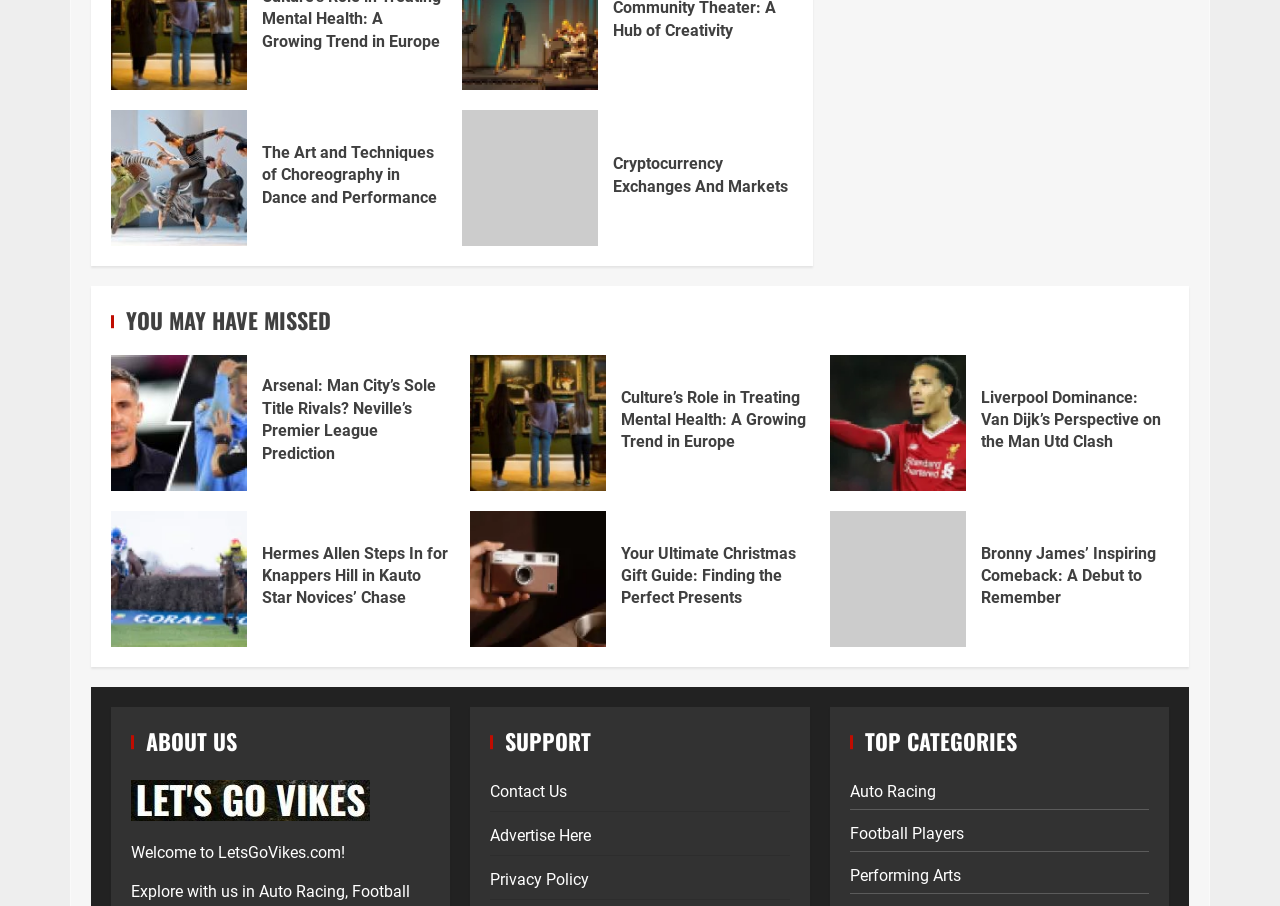Please determine the bounding box coordinates for the element that should be clicked to follow these instructions: "Check out Arsenal: Man City’s Sole Title Rivals? Neville’s Premier League Prediction".

[0.087, 0.392, 0.193, 0.542]